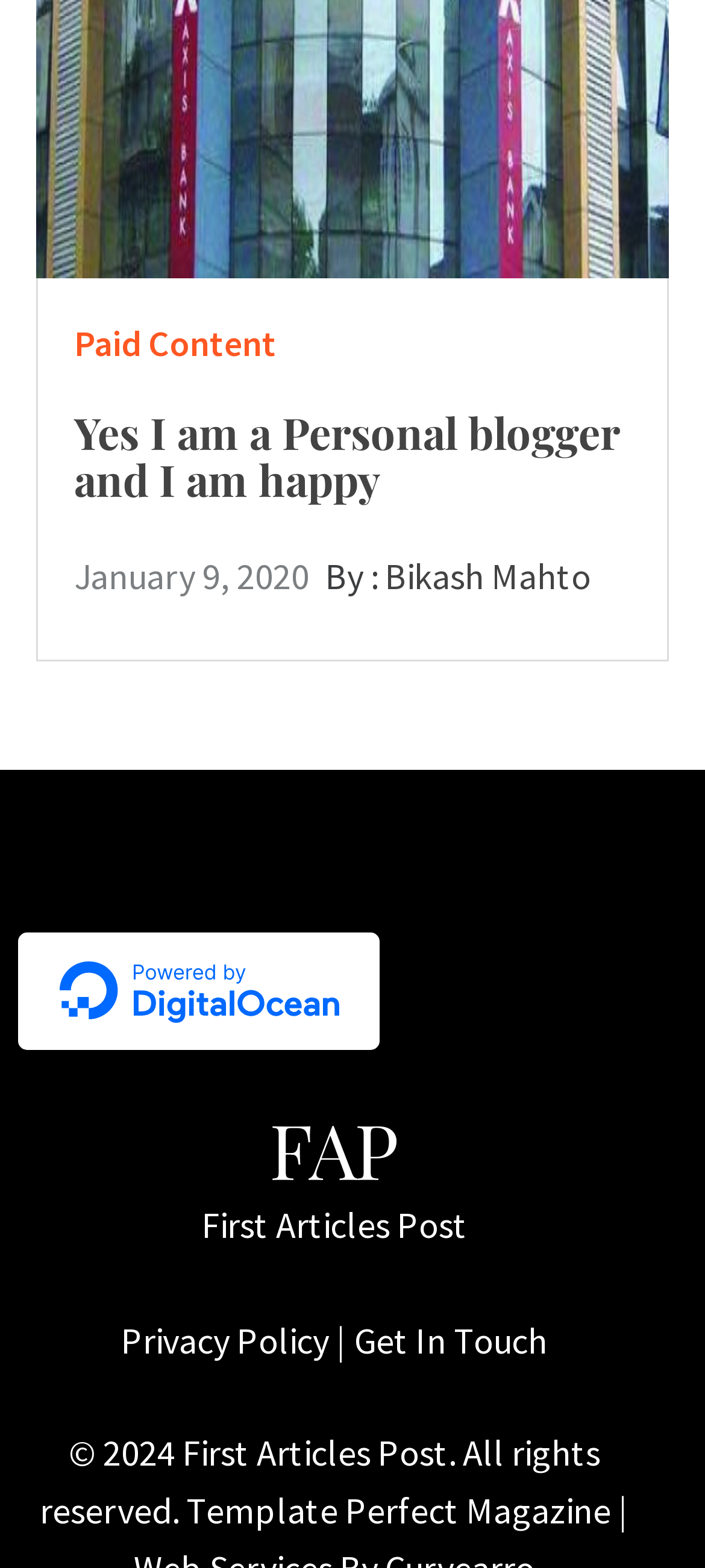Show the bounding box coordinates for the element that needs to be clicked to execute the following instruction: "Read the article 'Yes I am a Personal blogger and I am happy'". Provide the coordinates in the form of four float numbers between 0 and 1, i.e., [left, top, right, bottom].

[0.105, 0.257, 0.877, 0.324]